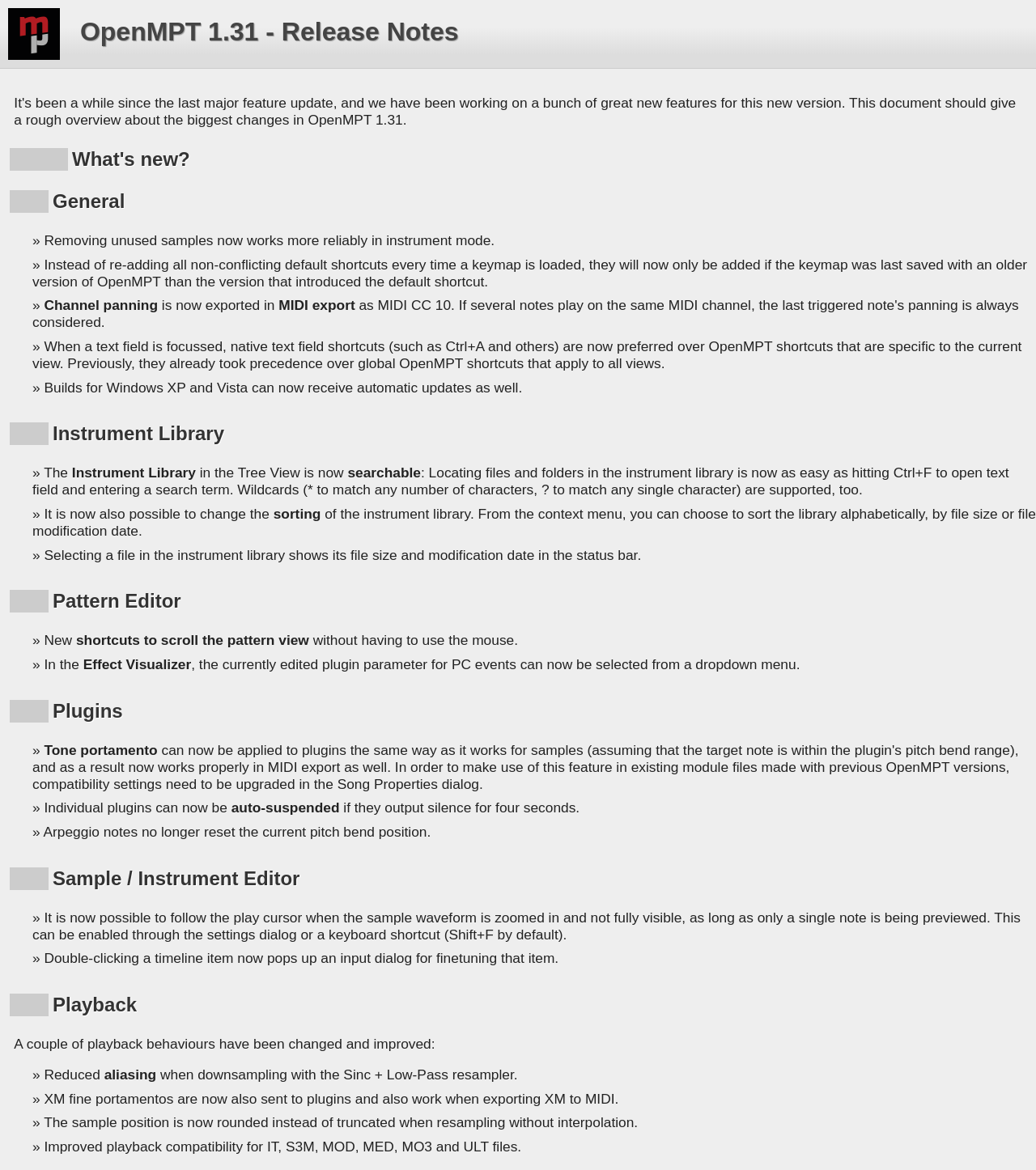How many years of experience does the author have in giving math lessons?
Please provide a detailed answer to the question.

The author's experience in giving math lessons is not directly mentioned in the webpage, but it is mentioned that 'Savez-vous que je donne aussi des cours de mathématiques depuis 30 ans', which translates to 'Did you know that I have also been giving math lessons for 30 years?' This indicates that the author has 30 years of experience in giving math lessons.